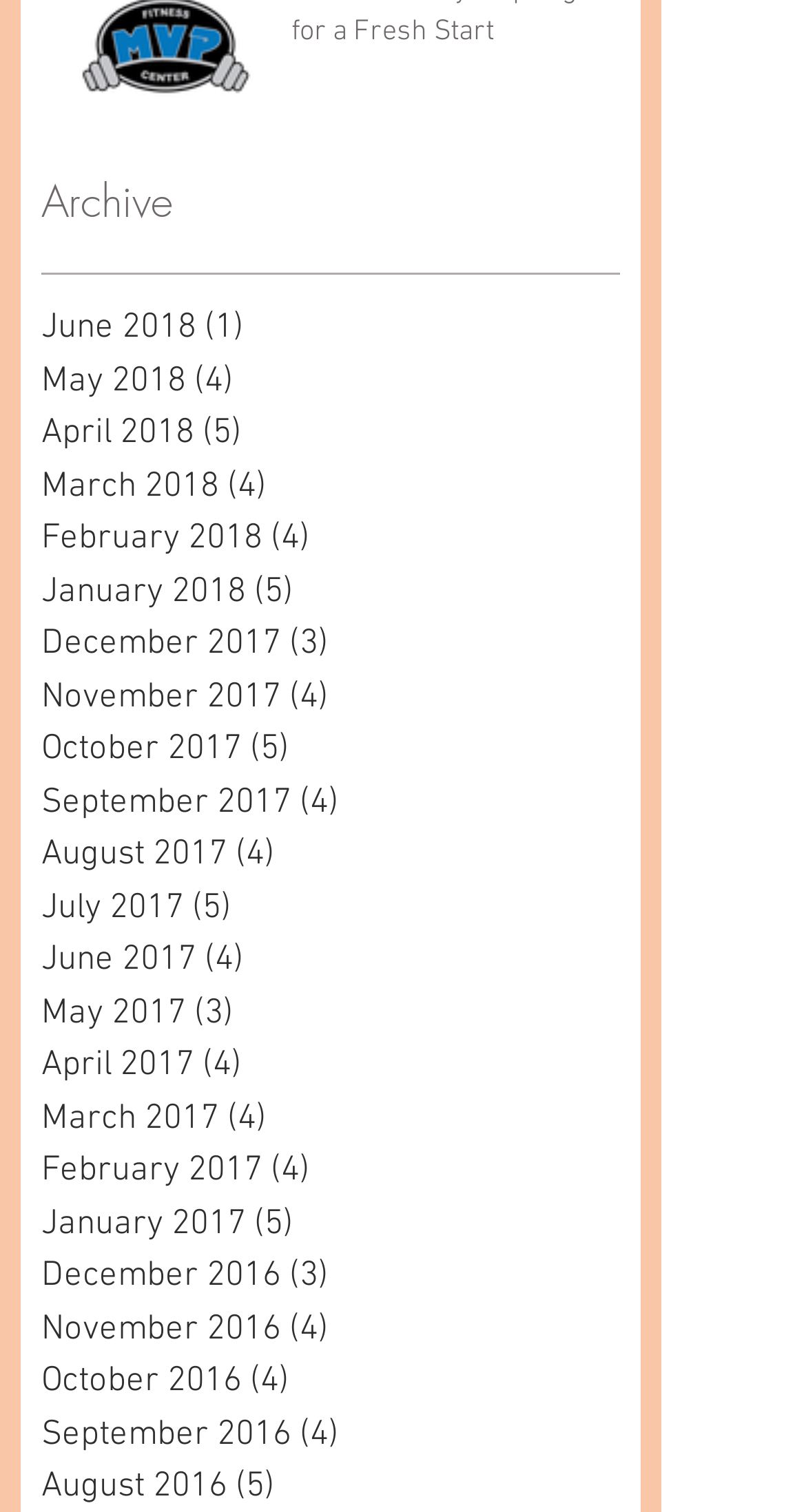Determine the bounding box for the HTML element described here: "April 2018 (5) 5 posts". The coordinates should be given as [left, top, right, bottom] with each number being a float between 0 and 1.

[0.051, 0.271, 0.769, 0.306]